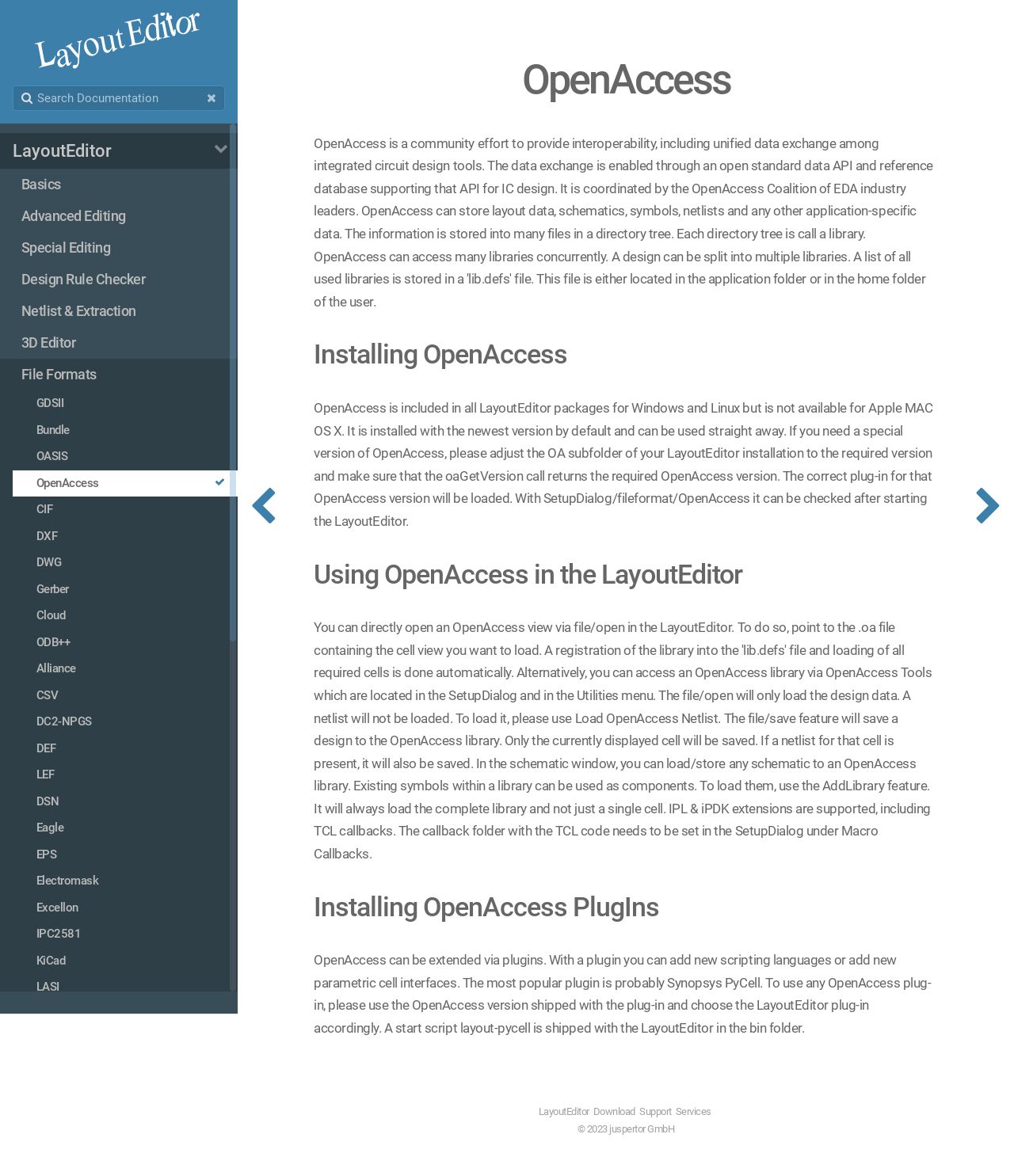Reply to the question with a single word or phrase:
What is the purpose of the Design Rule Checker?

Not specified